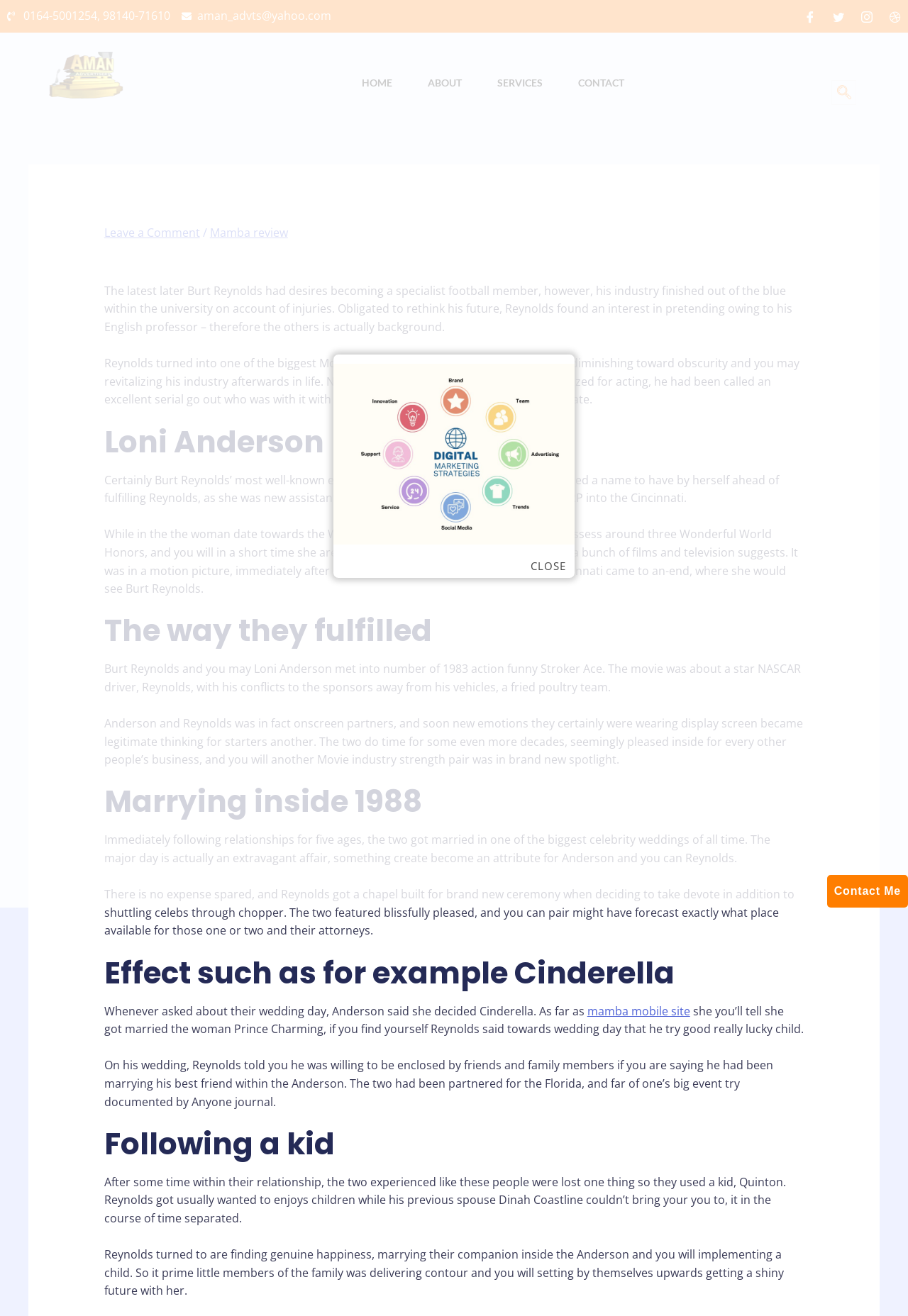Could you locate the bounding box coordinates for the section that should be clicked to accomplish this task: "Click the CLOSE button".

[0.584, 0.426, 0.623, 0.434]